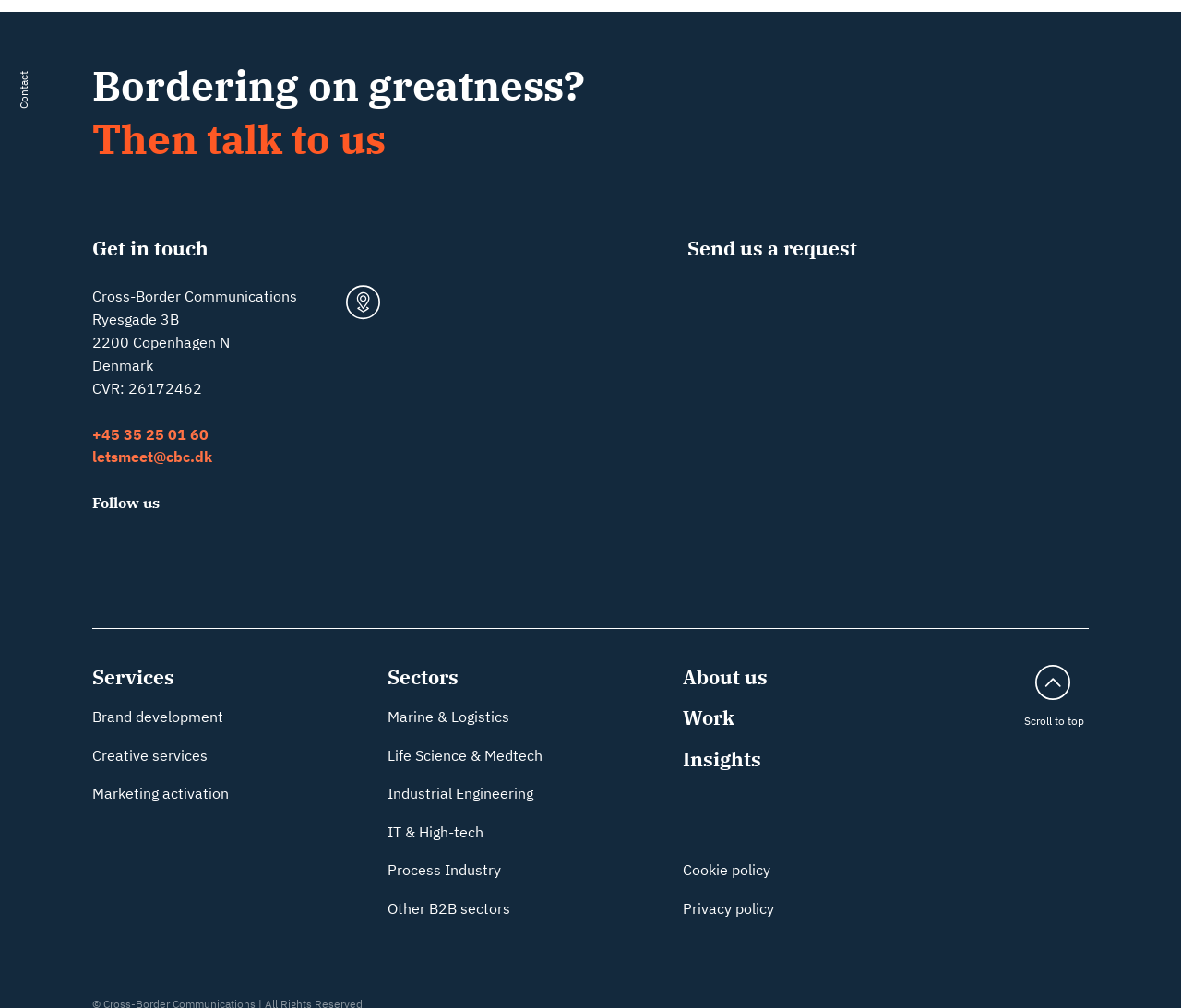What sectors does the company work with? Analyze the screenshot and reply with just one word or a short phrase.

Marine & Logistics, Life Science & Medtech, etc.